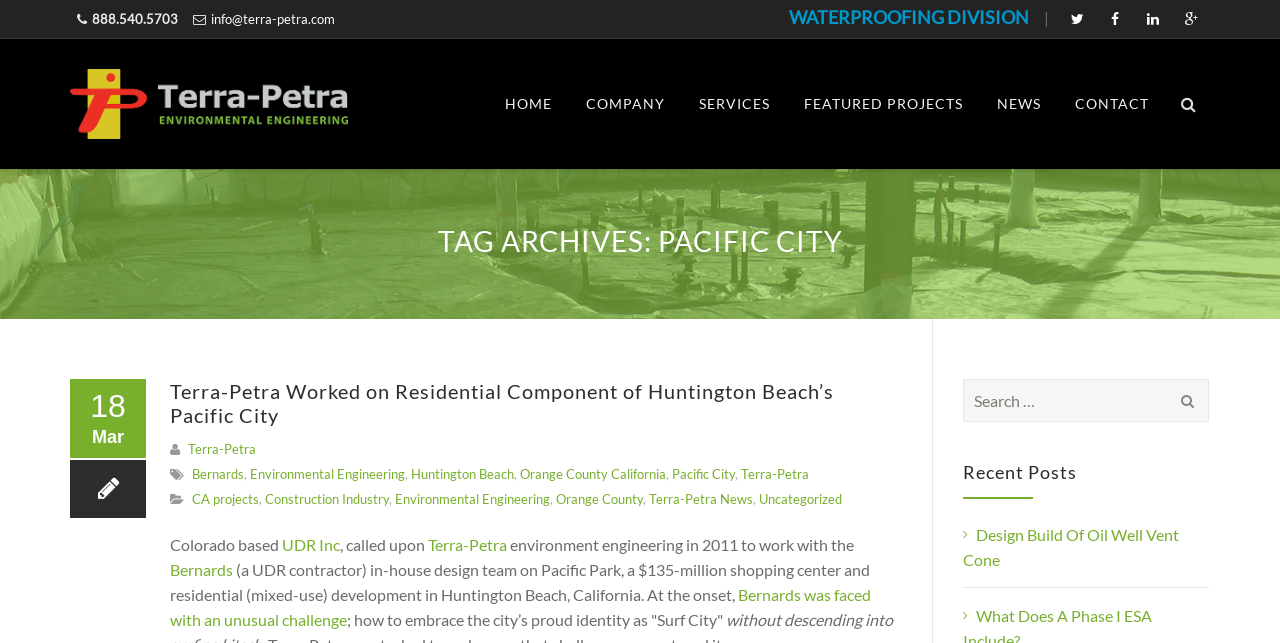Please determine the bounding box coordinates of the area that needs to be clicked to complete this task: 'Read recent posts'. The coordinates must be four float numbers between 0 and 1, formatted as [left, top, right, bottom].

[0.752, 0.719, 0.945, 0.773]